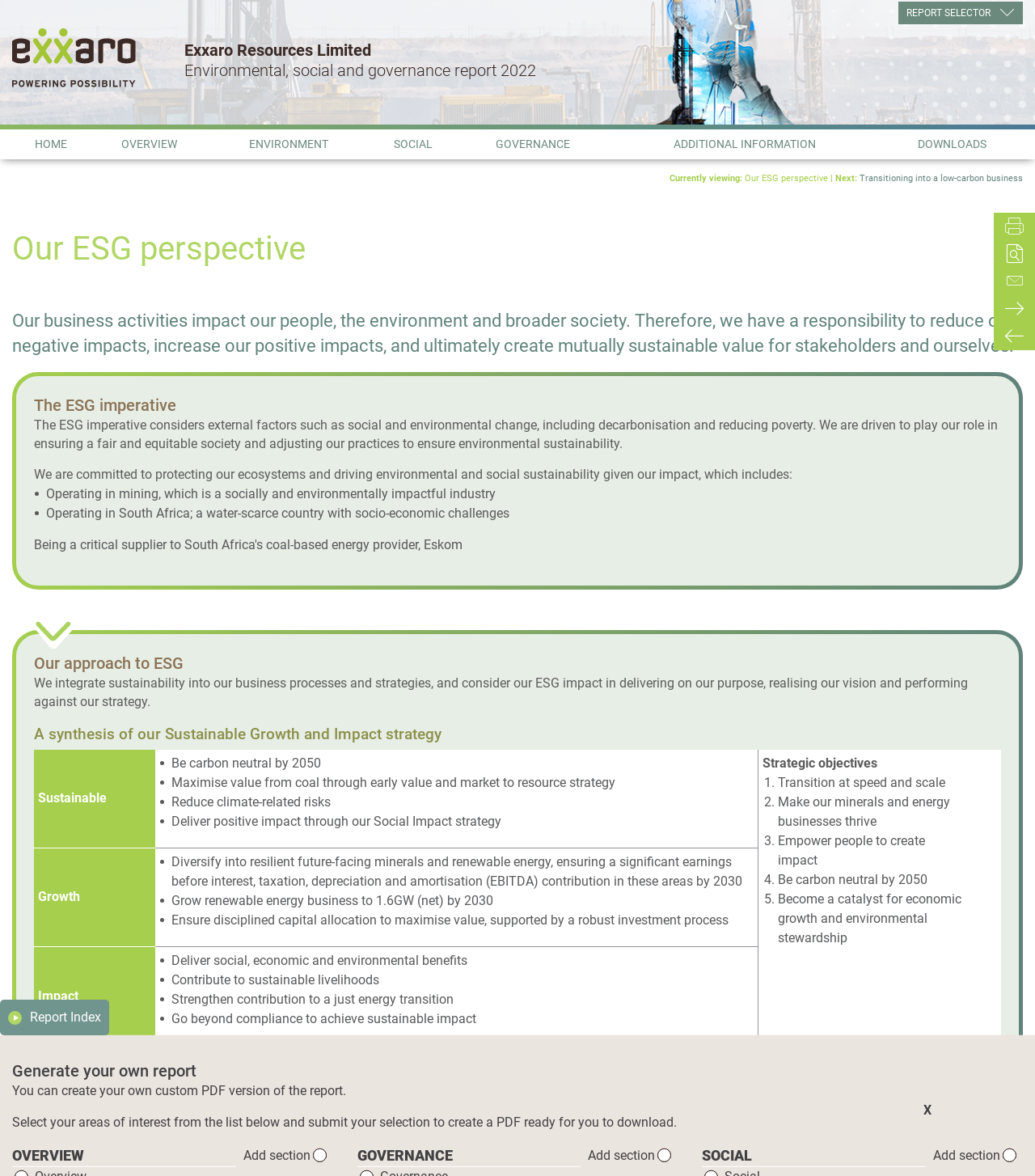Bounding box coordinates should be provided in the format (top-left x, top-left y, bottom-right x, bottom-right y) with all values between 0 and 1. Identify the bounding box for this UI element: Transitioning into a low-carbon business.

[0.498, 0.91, 0.725, 0.923]